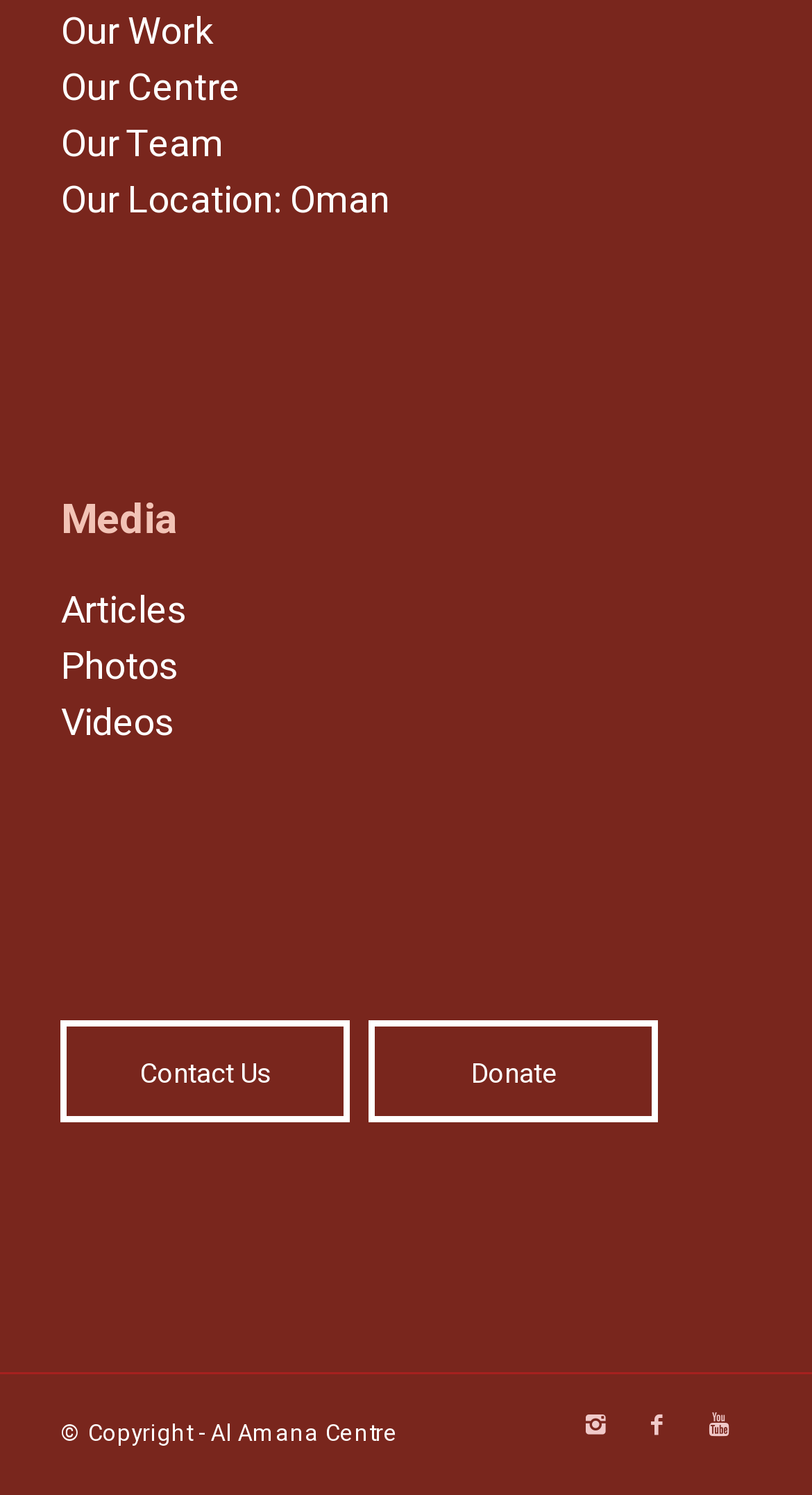Please determine the bounding box coordinates of the element to click on in order to accomplish the following task: "Donate". Ensure the coordinates are four float numbers ranging from 0 to 1, i.e., [left, top, right, bottom].

[0.454, 0.682, 0.811, 0.751]